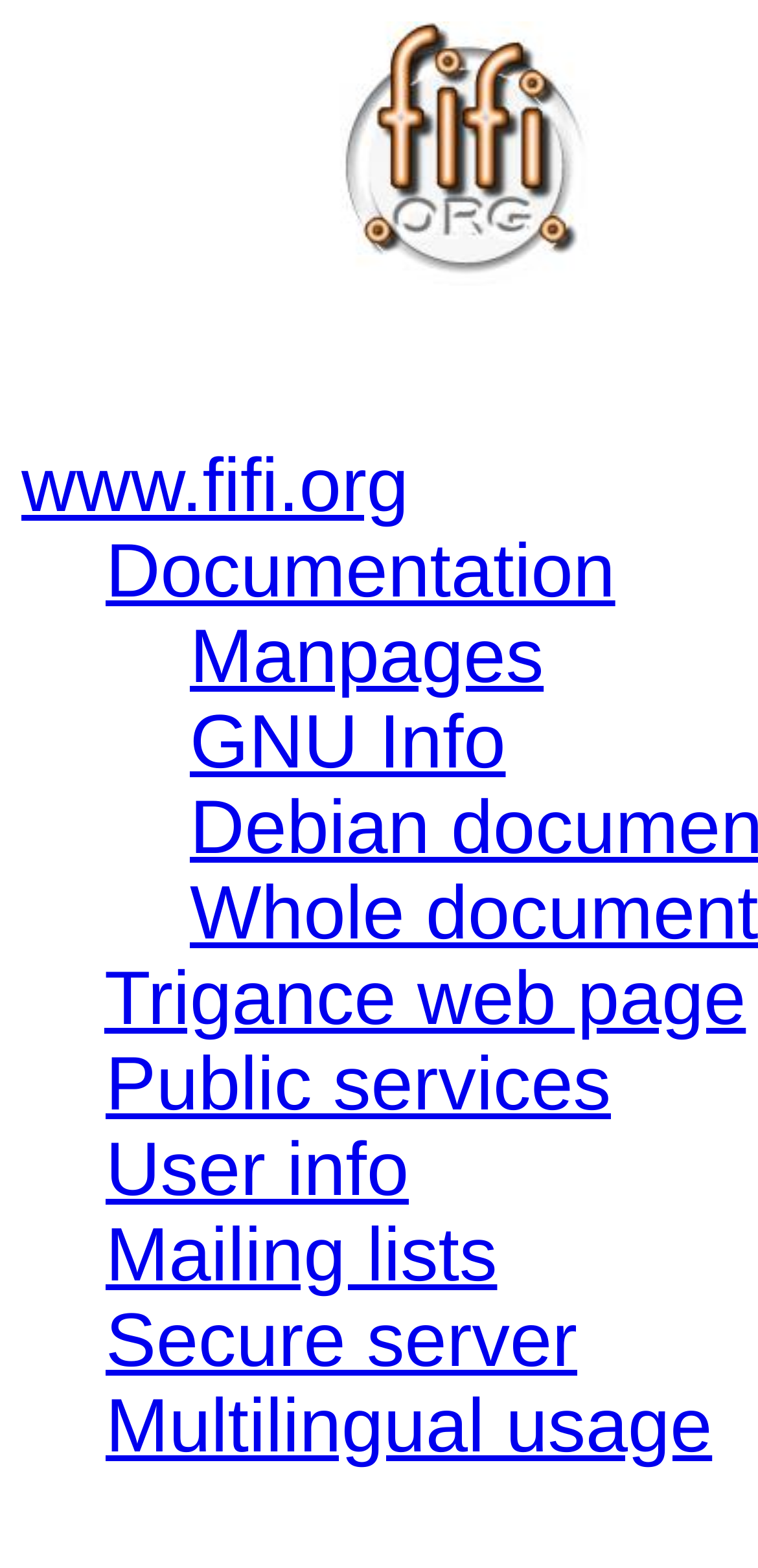Create a detailed summary of the webpage's content and design.

The webpage is about the manpage of RESTORE. At the top, there is a logo of www.fifi.org, which is positioned slightly to the right of the center. Below the logo, there is a link to www.fifi.org, followed by a series of links to different sections, including Documentation, Manpages, GNU Info, and others. These links are arranged horizontally, with some empty space in between, and take up most of the top half of the page.

The links are grouped into two columns, with the first column containing links to Documentation, Manpages, and GNU Info, and the second column containing links to Trigance web page, Public services, User info, Mailing lists, Secure server, and Multilingual usage. The links in the second column are positioned slightly to the right of the links in the first column.

There are no images on the page apart from the www.fifi.org logo. The overall content of the page is focused on providing links to different resources related to RESTORE.